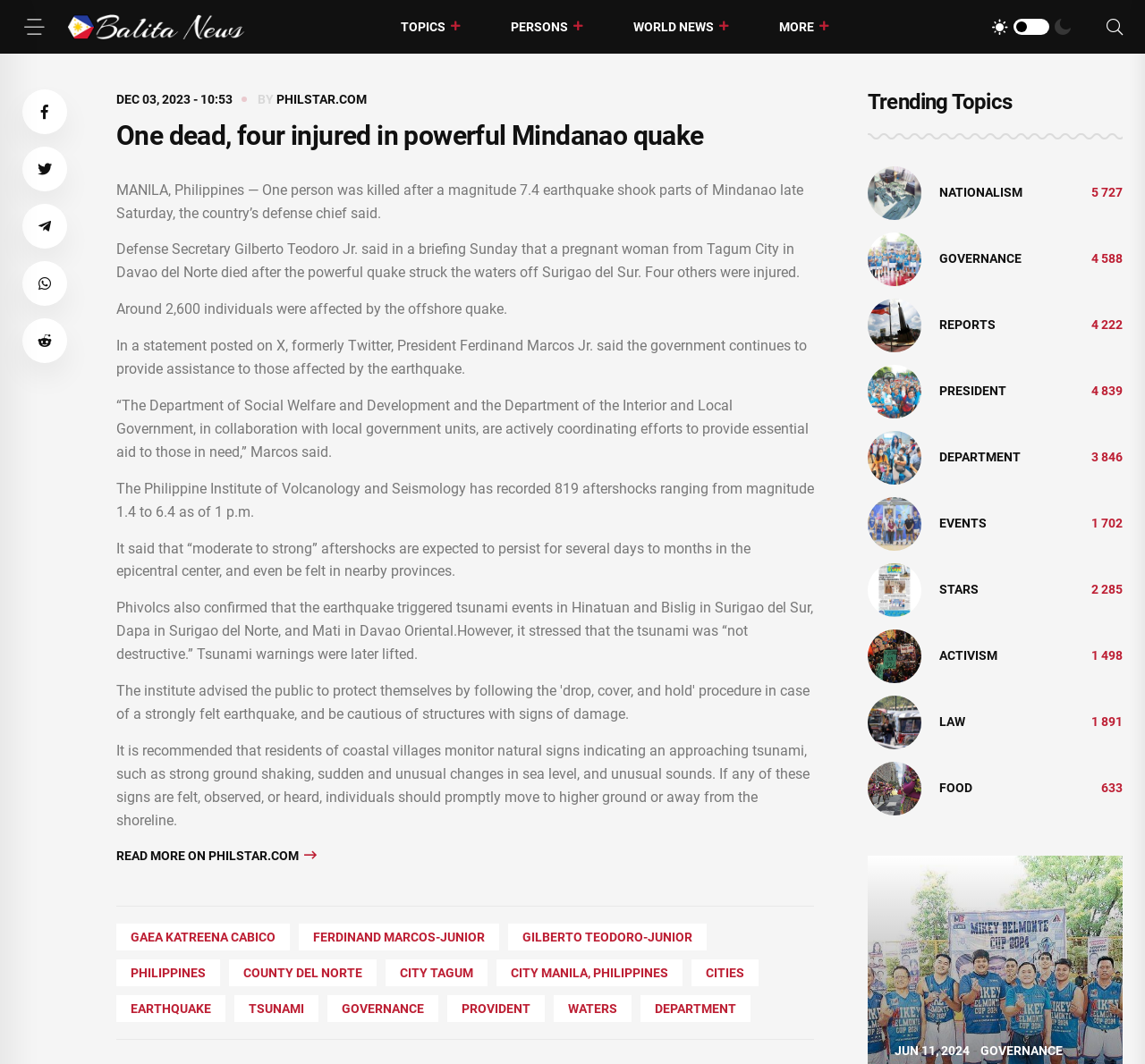Identify the bounding box coordinates for the UI element mentioned here: "Gilberto Teodoro-Junior". Provide the coordinates as four float values between 0 and 1, i.e., [left, top, right, bottom].

[0.444, 0.868, 0.617, 0.893]